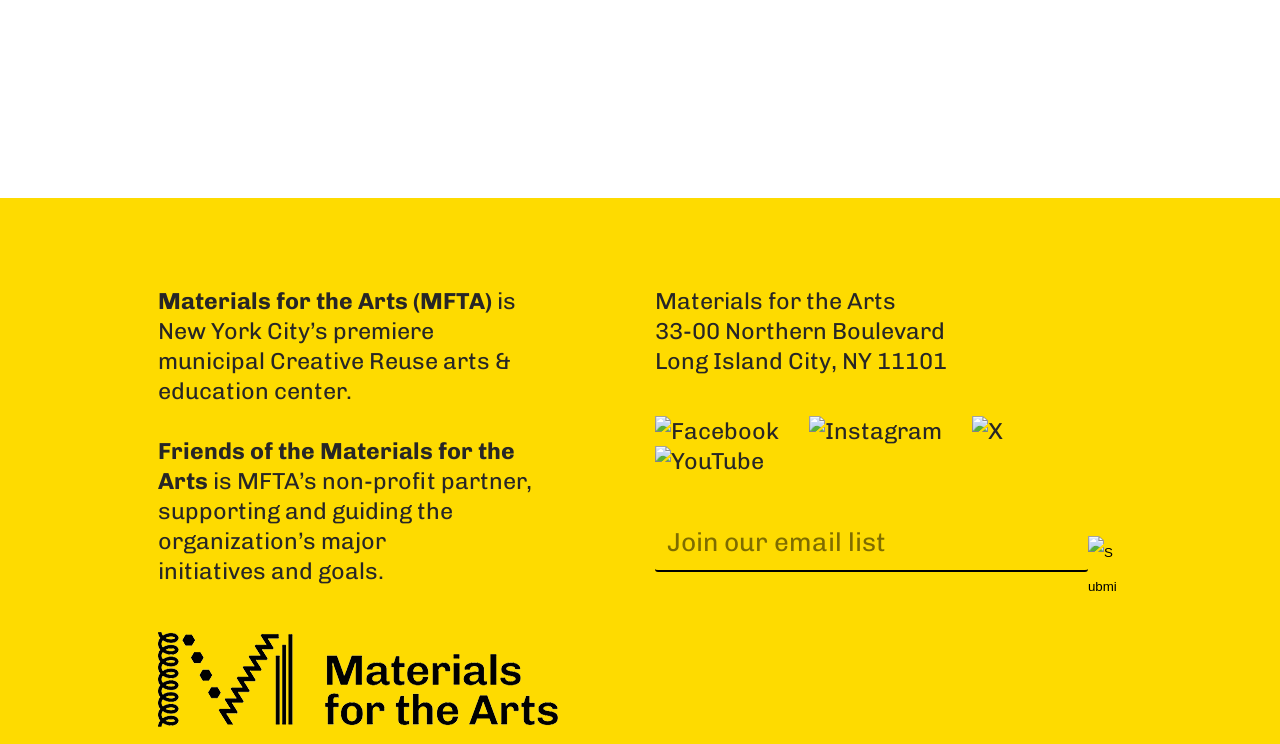Using a single word or phrase, answer the following question: 
What is the function of the button on the webpage?

Submit